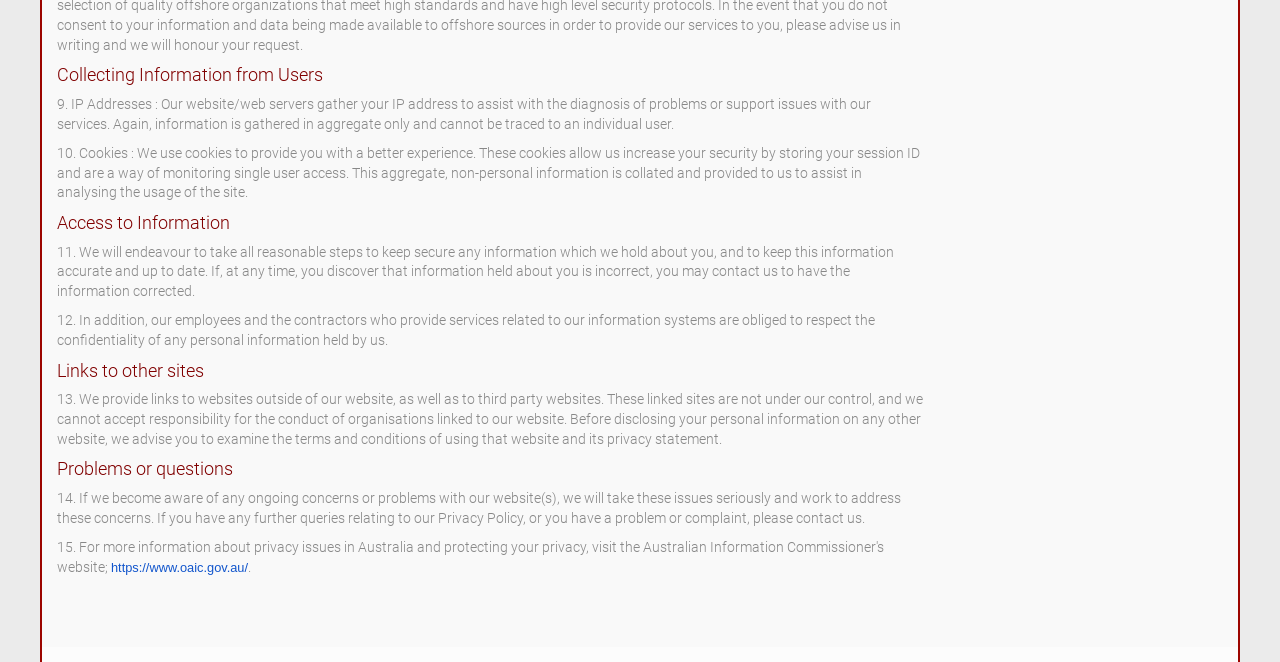Using the information in the image, give a detailed answer to the following question: Why are cookies used on this website?

The webpage states that cookies are used to provide users with a better experience, and they allow the website to increase security by storing the user's session ID and monitor single user access.